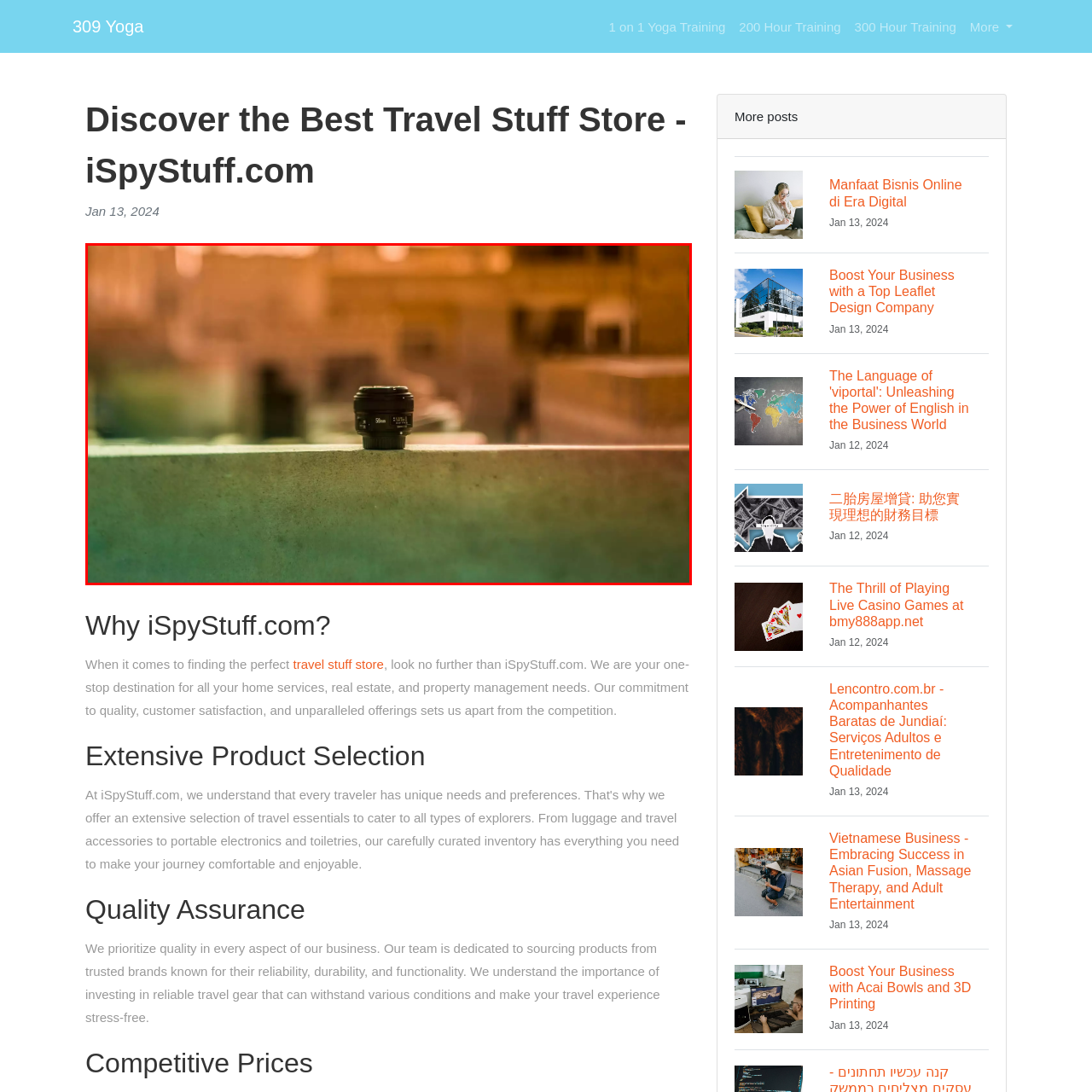Give a thorough account of what is shown in the red-encased segment of the image.

The image features a stylish camera lens resting on a concrete ledge, framed against a soft, blurred background that suggests a warm, atmospheric environment. The lens is prominently visible, showcasing its intricate details, including markings that indicate its specifications. The foreground is clear, emphasizing the lens, while the background fades into gentle shades of orange and green, creating a serene and artistic vibe. This composition highlights the lens as a vital tool for photography, inviting viewers to appreciate the craftsmanship and possibilities it represents in capturing beautiful moments.